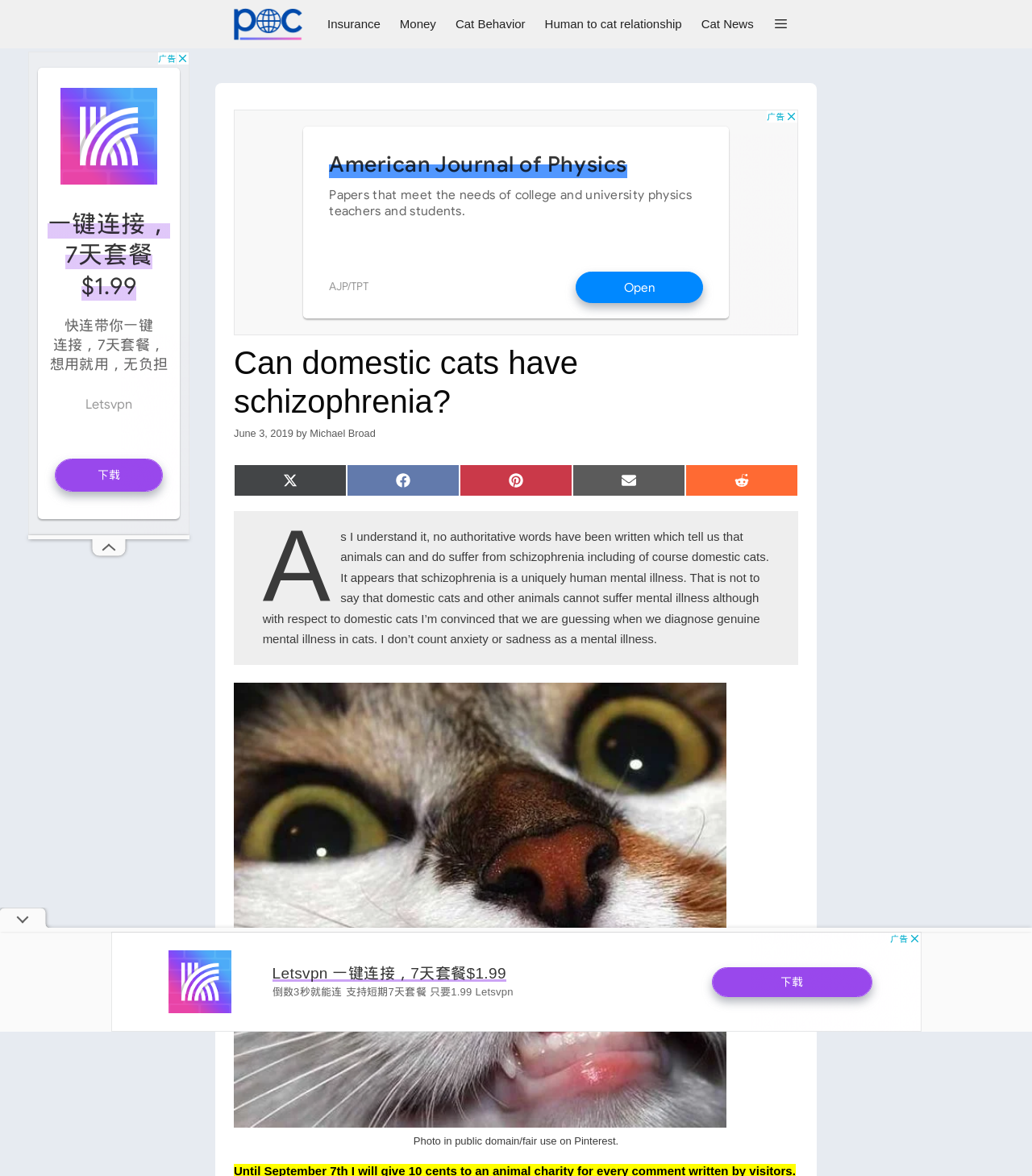Pinpoint the bounding box coordinates of the clickable element to carry out the following instruction: "Click on the 'Share on Facebook' link."

[0.336, 0.395, 0.445, 0.422]